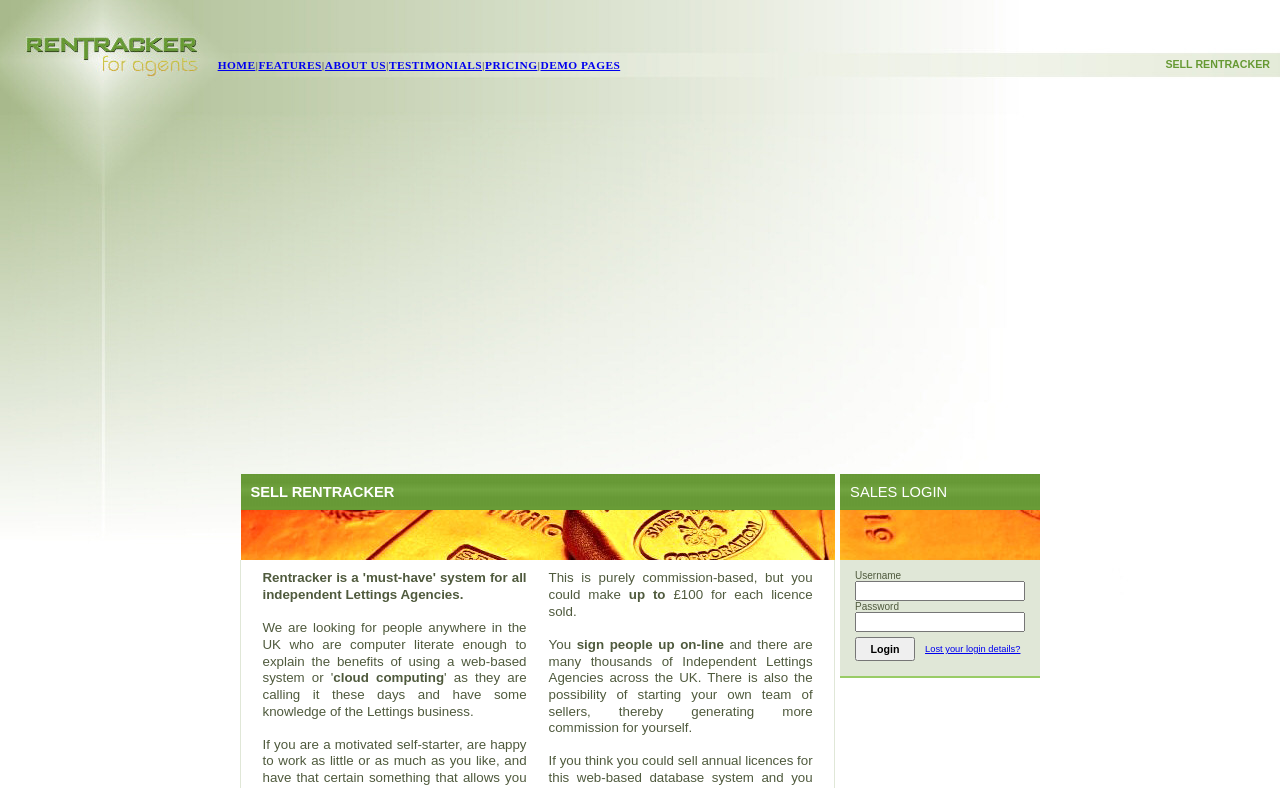Pinpoint the bounding box coordinates of the element that must be clicked to accomplish the following instruction: "Click Lost your login details?". The coordinates should be in the format of four float numbers between 0 and 1, i.e., [left, top, right, bottom].

[0.723, 0.81, 0.797, 0.832]